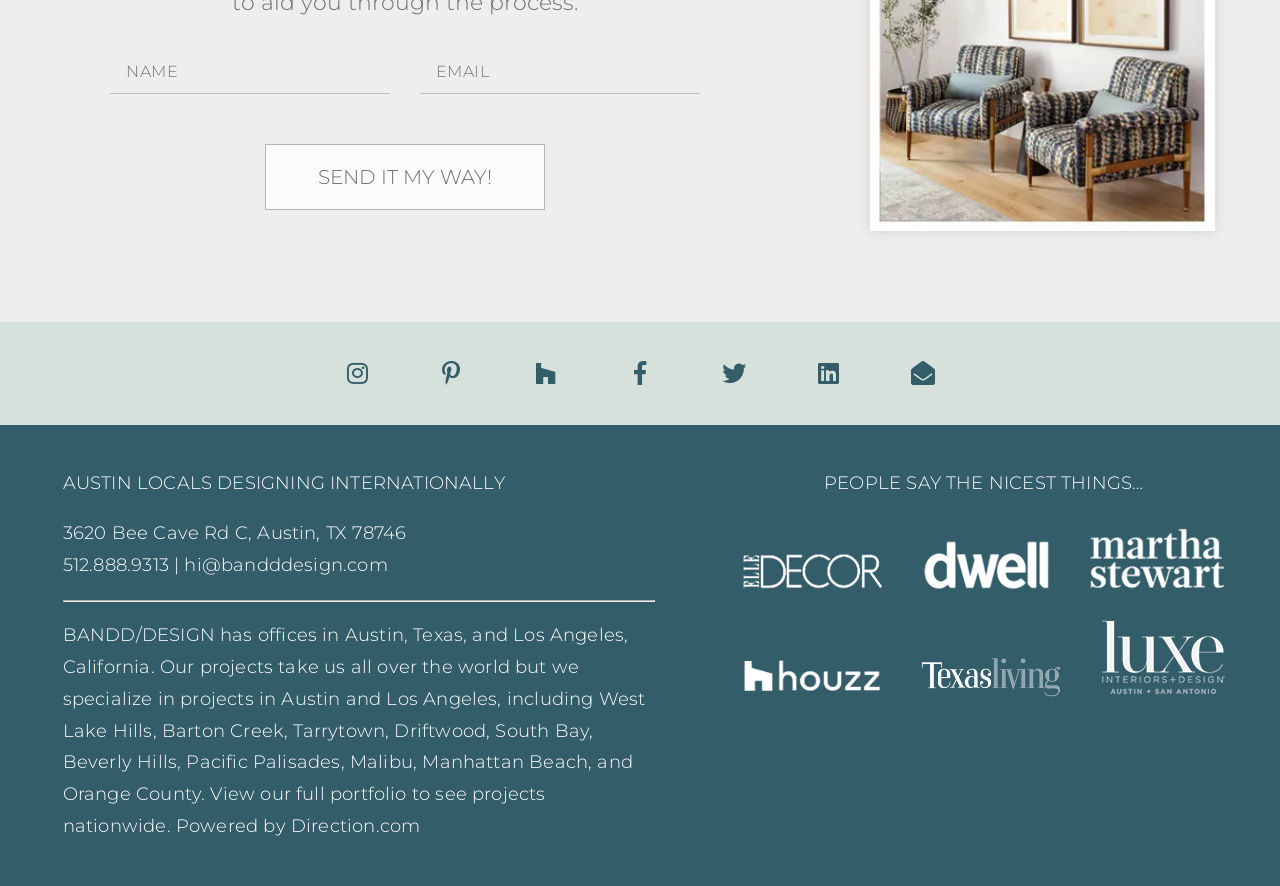Based on the element description, predict the bounding box coordinates (top-left x, top-left y, bottom-right x, bottom-right y) for the UI element in the screenshot: hi@bandddesign.com

[0.144, 0.625, 0.303, 0.65]